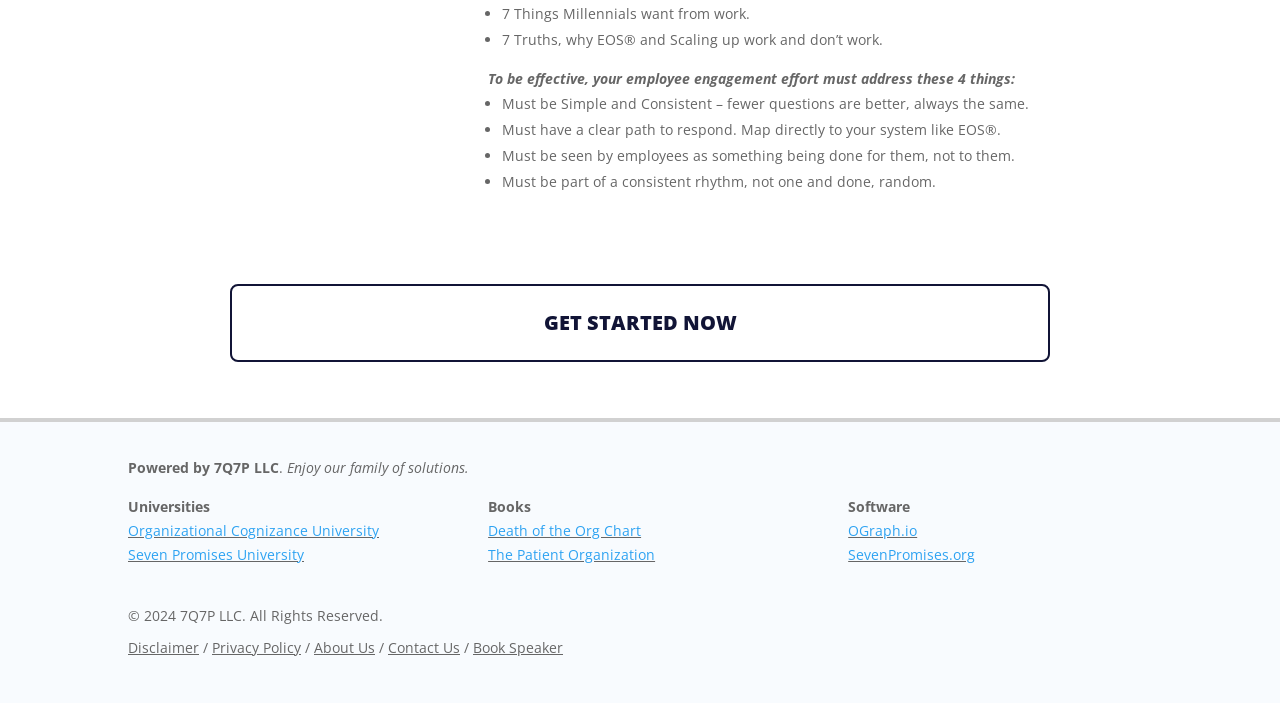Provide the bounding box coordinates in the format (top-left x, top-left y, bottom-right x, bottom-right y). All values are floating point numbers between 0 and 1. Determine the bounding box coordinate of the UI element described as: Get Started Now

[0.18, 0.405, 0.82, 0.516]